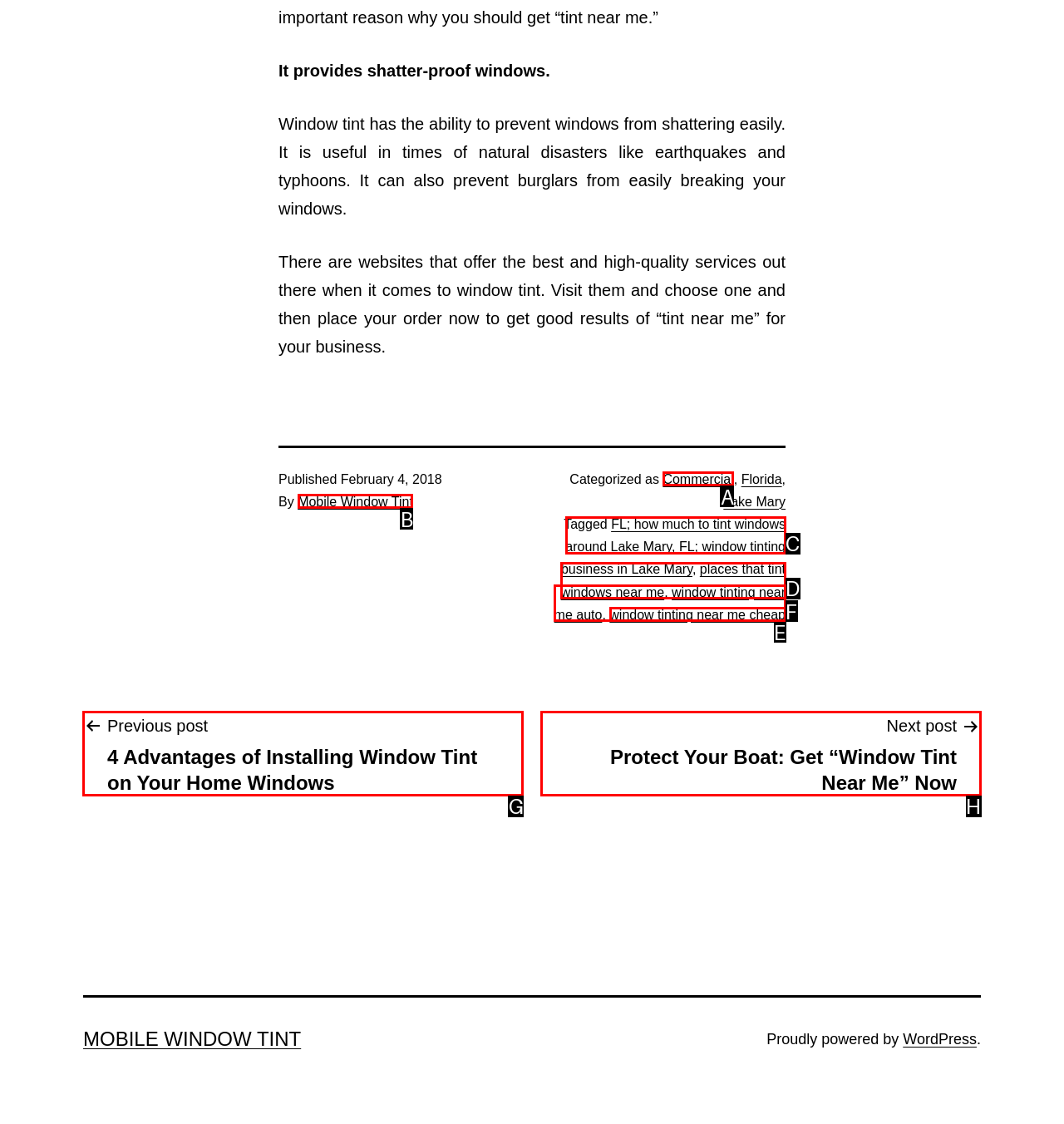Choose the letter of the element that should be clicked to complete the task: Click on 'Previous post 4 Advantages of Installing Window Tint on Your Home Windows'
Answer with the letter from the possible choices.

G